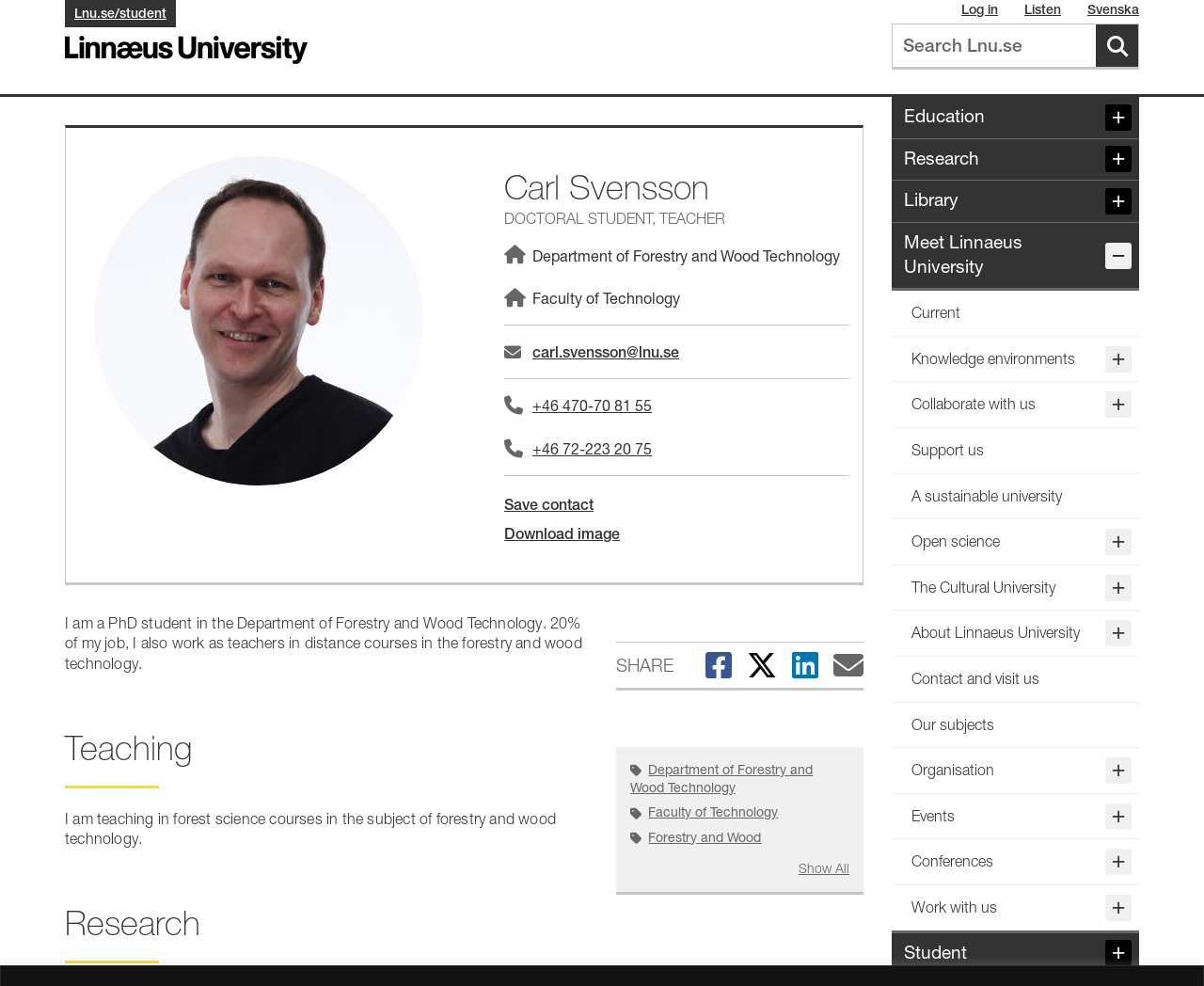Please give a succinct answer to the question in one word or phrase:
What is the faculty that Carl Svensson belongs to?

Faculty of Technology